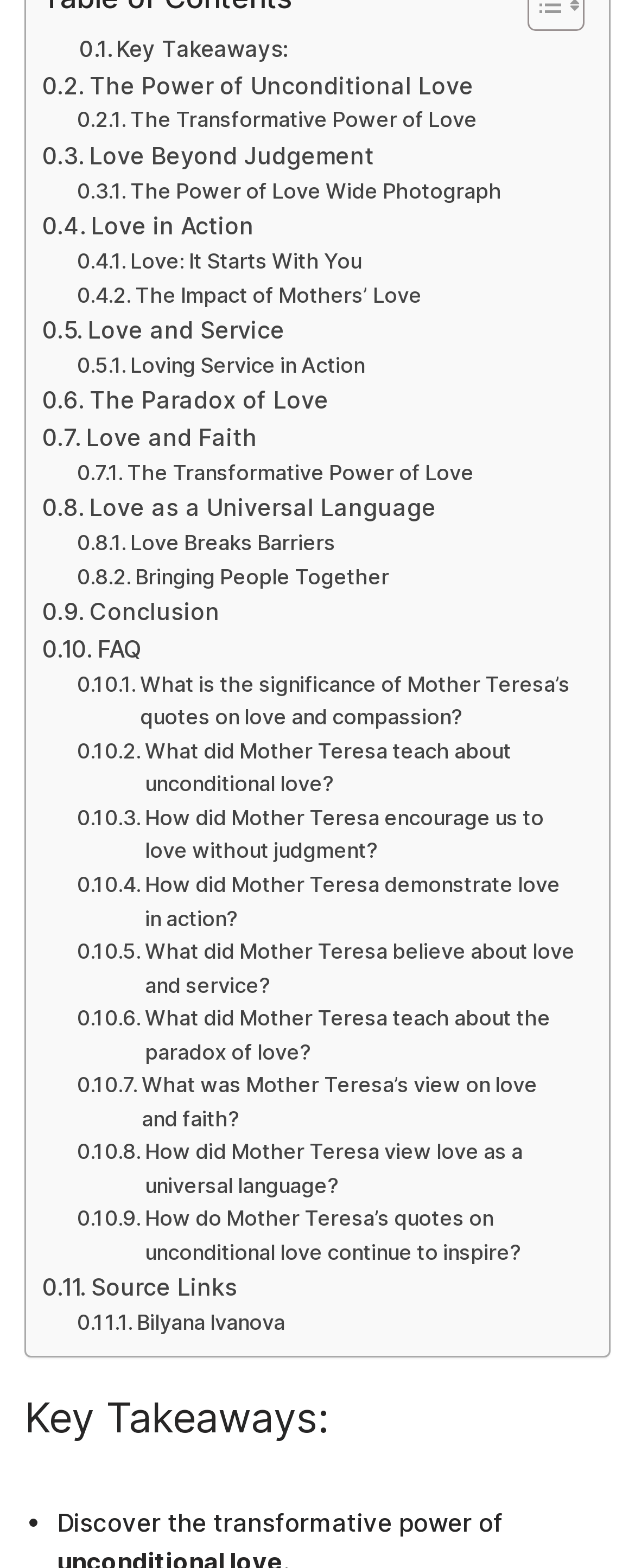Provide the bounding box coordinates of the HTML element described as: "FAQ". The bounding box coordinates should be four float numbers between 0 and 1, i.e., [left, top, right, bottom].

[0.067, 0.403, 0.223, 0.427]